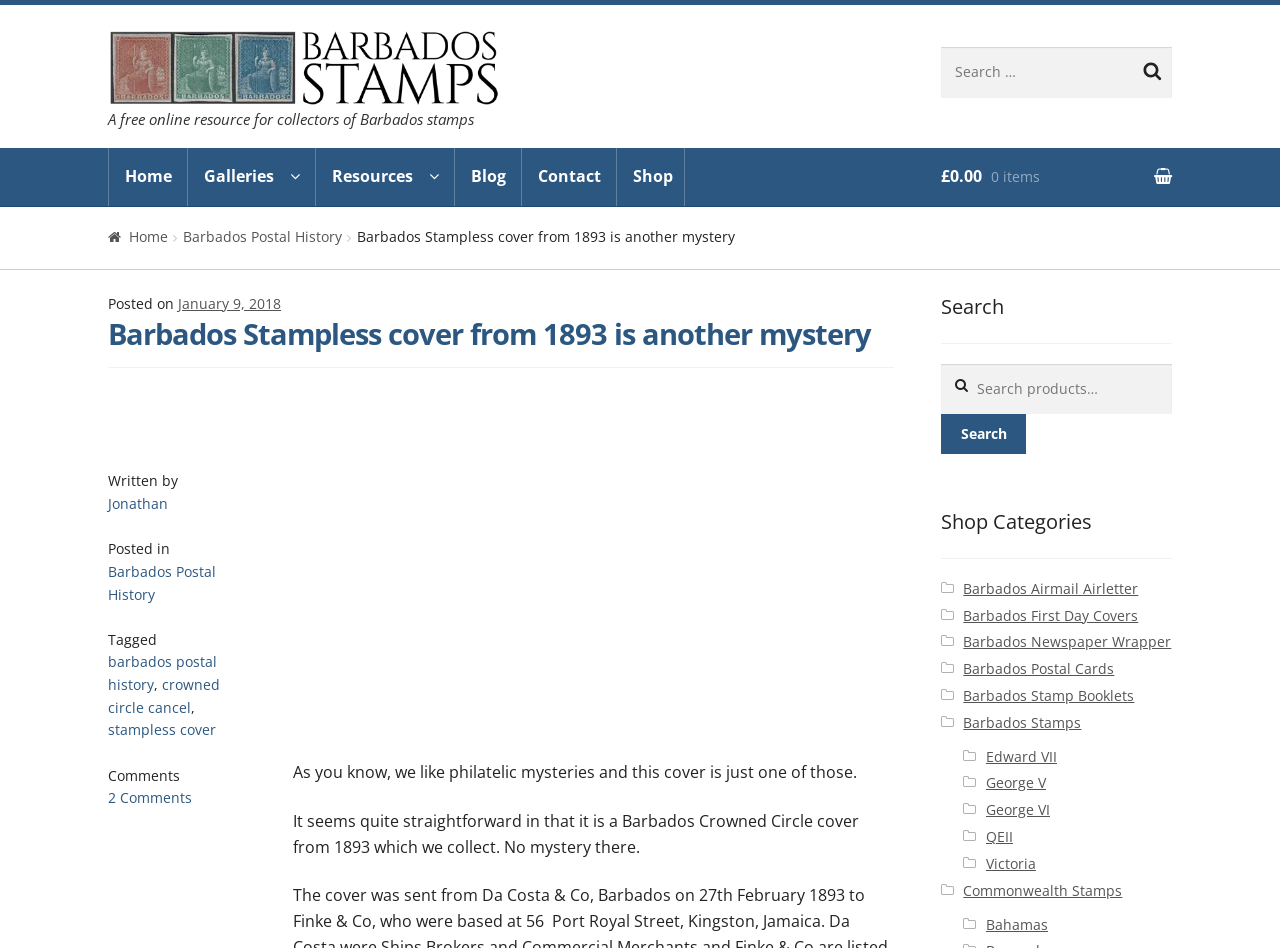What is the name of the stamp collector's resource?
Answer the question in a detailed and comprehensive manner.

The name of the stamp collector's resource can be found in the top-left corner of the webpage, where it says 'Barbados Stamps' in a logo format.